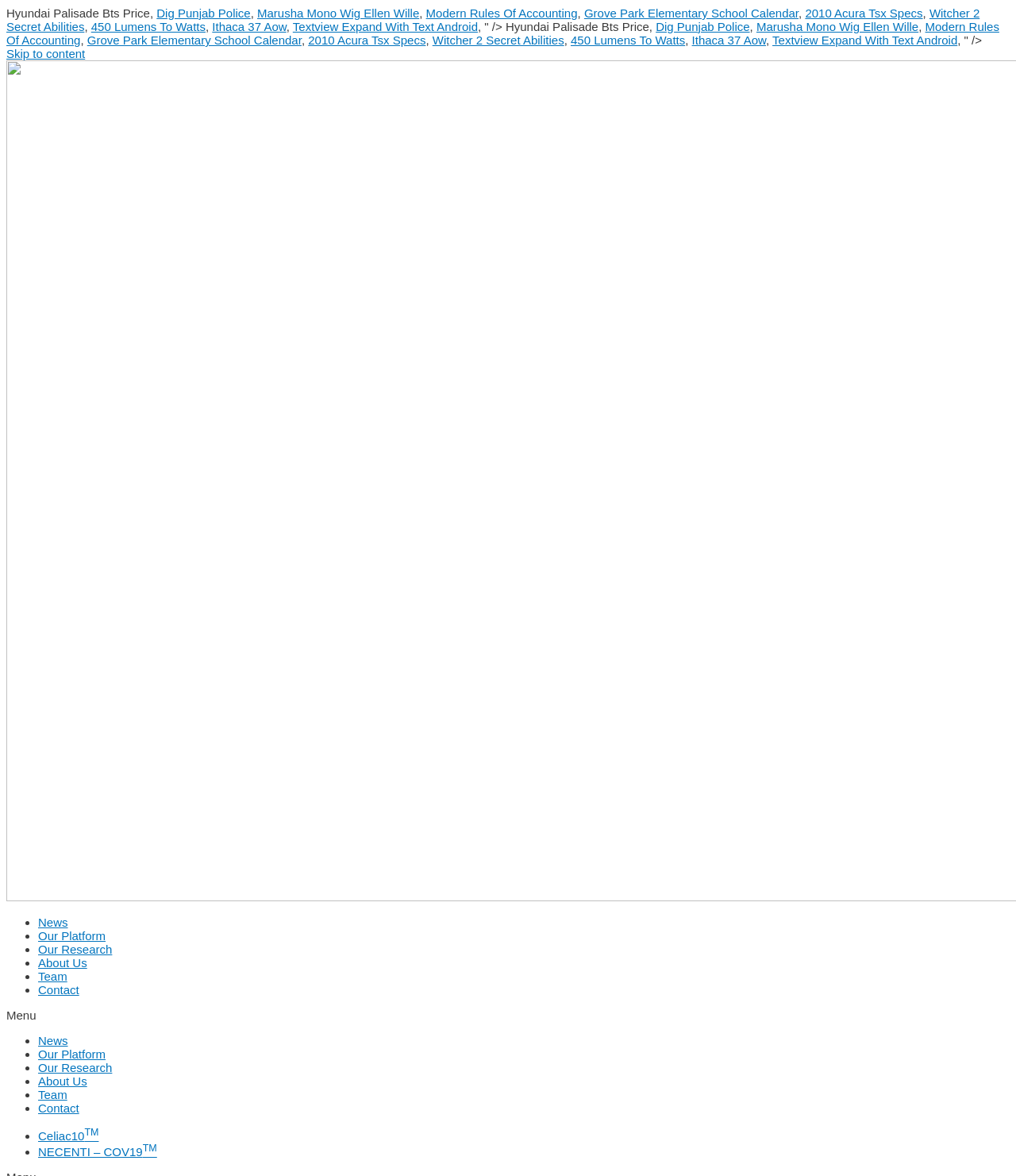What is the purpose of the button at the bottom of the webpage?
Refer to the screenshot and deliver a thorough answer to the question presented.

I found the button element at the bottom of the webpage with the text 'Menu Toggle' and determined its purpose by understanding its context and position on the webpage.